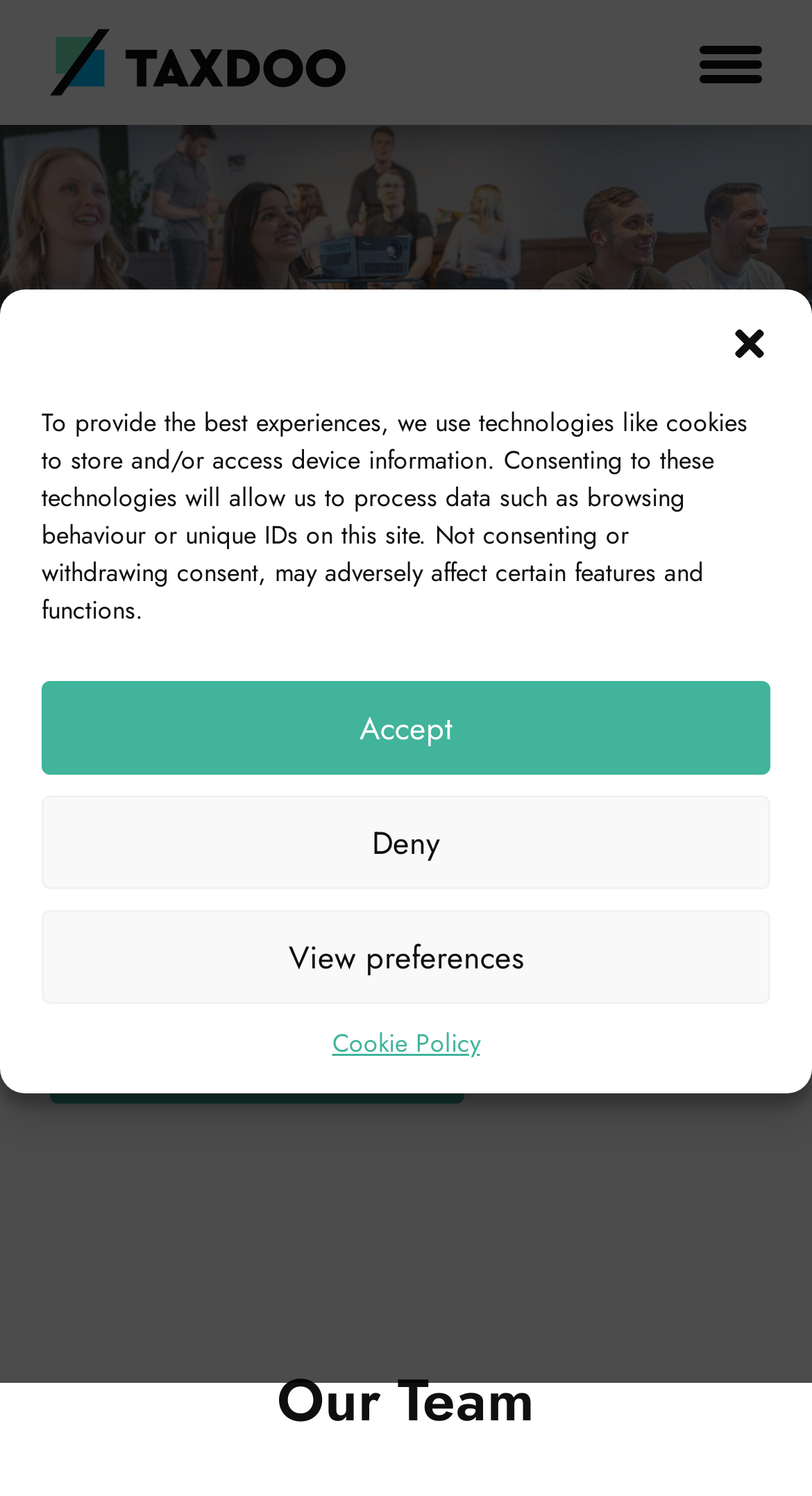Determine the bounding box coordinates of the target area to click to execute the following instruction: "View Compliance Solutions."

[0.174, 0.084, 0.626, 0.123]